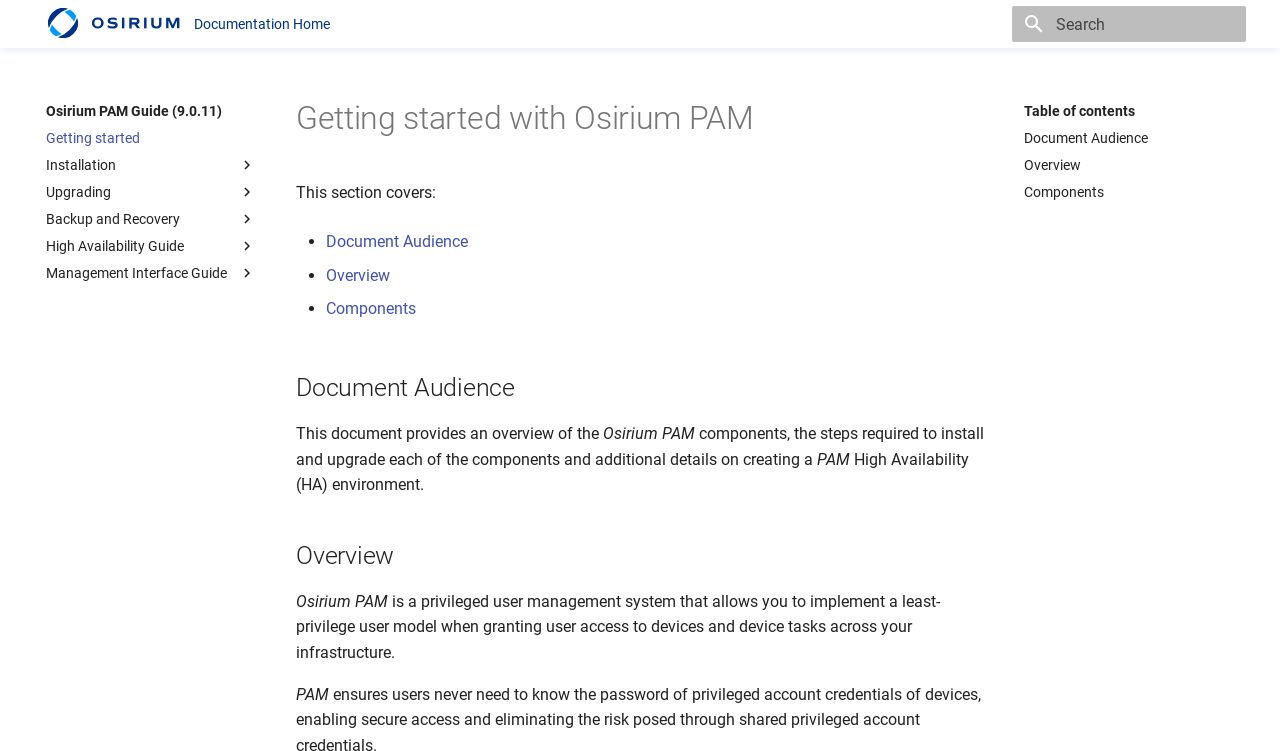Determine the bounding box coordinates of the clickable element necessary to fulfill the instruction: "View Getting started". Provide the coordinates as four float numbers within the 0 to 1 range, i.e., [left, top, right, bottom].

[0.036, 0.172, 0.2, 0.196]